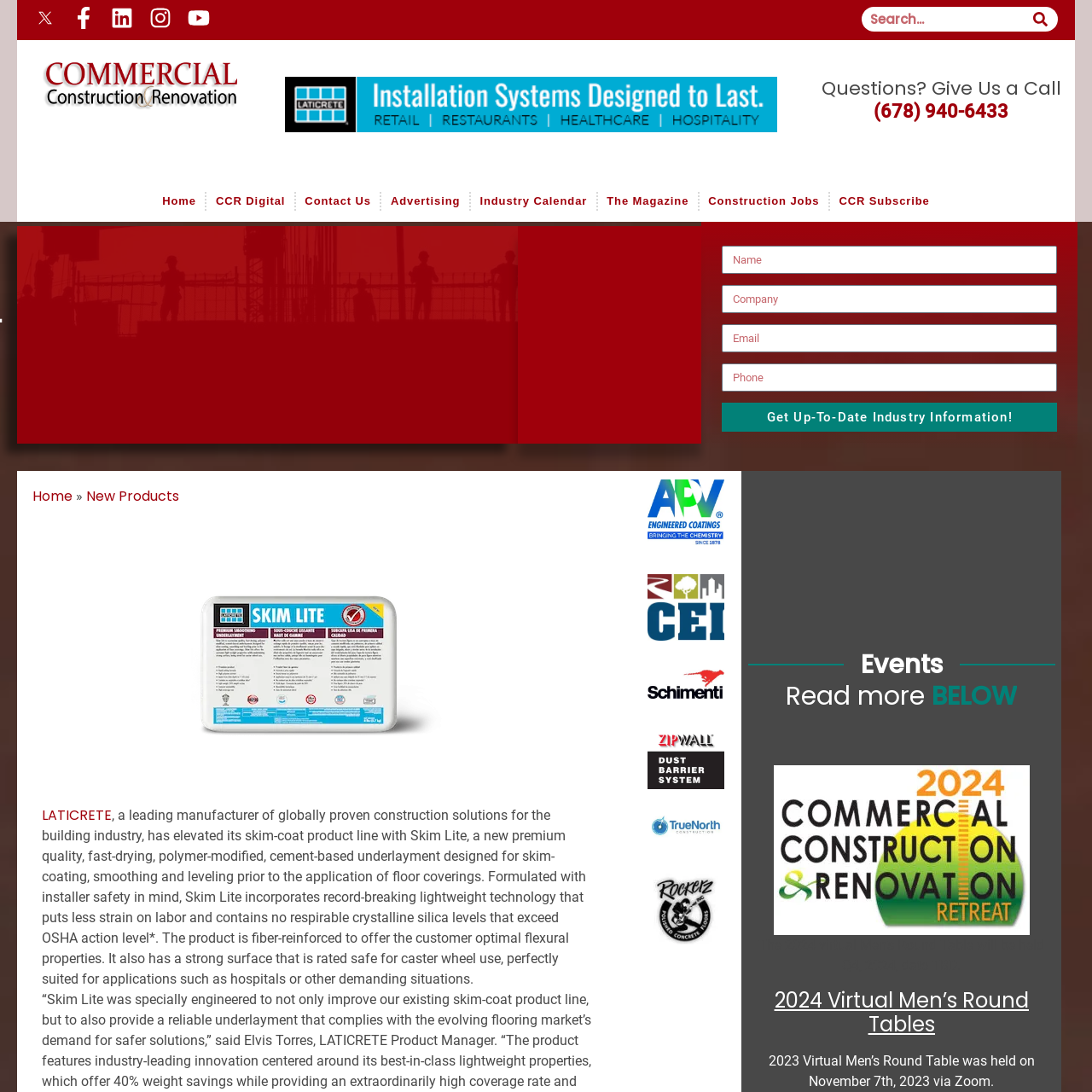Carefully inspect the area of the image highlighted by the red box and deliver a detailed response to the question below, based on your observations: What does the symbol in the image represent?

The caption states that the image serves as an emblem or emblematic graphic that underscores the partnership and support provided within the industry, potentially highlighting companies or organizations that contribute to LATICRETE's mission or product development.